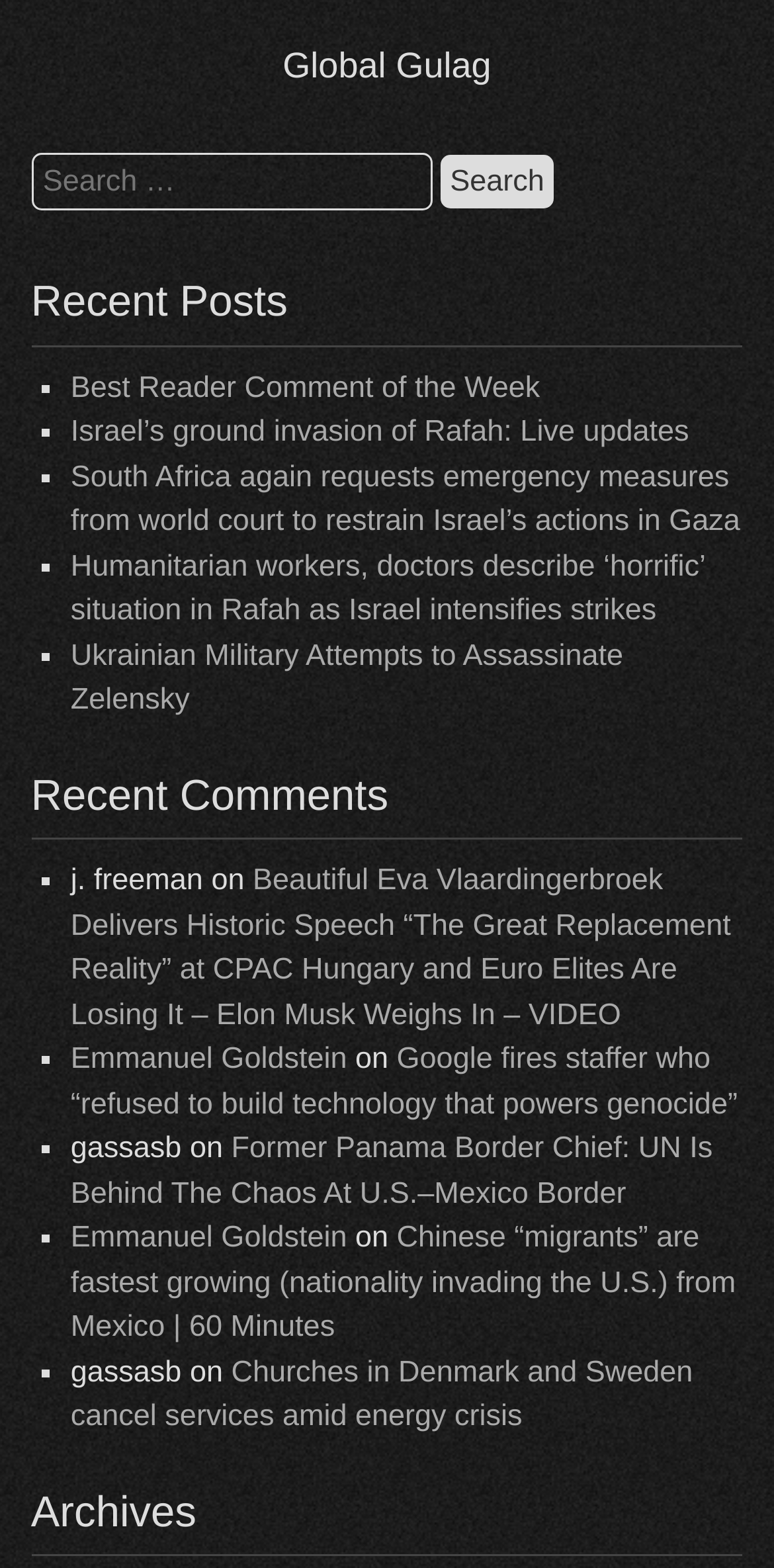Convey a detailed summary of the webpage, mentioning all key elements.

This webpage appears to be a news or blog website with a focus on global events and politics. At the top, there is a header with the title "Global Gulag" and a search bar with a "Search" button. Below the header, there is a section labeled "Recent Posts" with a list of five news article links, each with a brief title and a "■" symbol preceding it. The articles seem to cover a range of topics, including protests in Hong Kong, conflicts in the Middle East, and political developments in Ukraine.

Further down the page, there is a section labeled "Recent Comments" with a list of six comments, each with a username and a brief snippet of text. The comments appear to be related to various news articles, and some of them include links to external websites or videos.

At the very bottom of the page, there is a section labeled "Archives" with no additional content or links. The overall layout of the page is simple and easy to navigate, with clear headings and concise text.